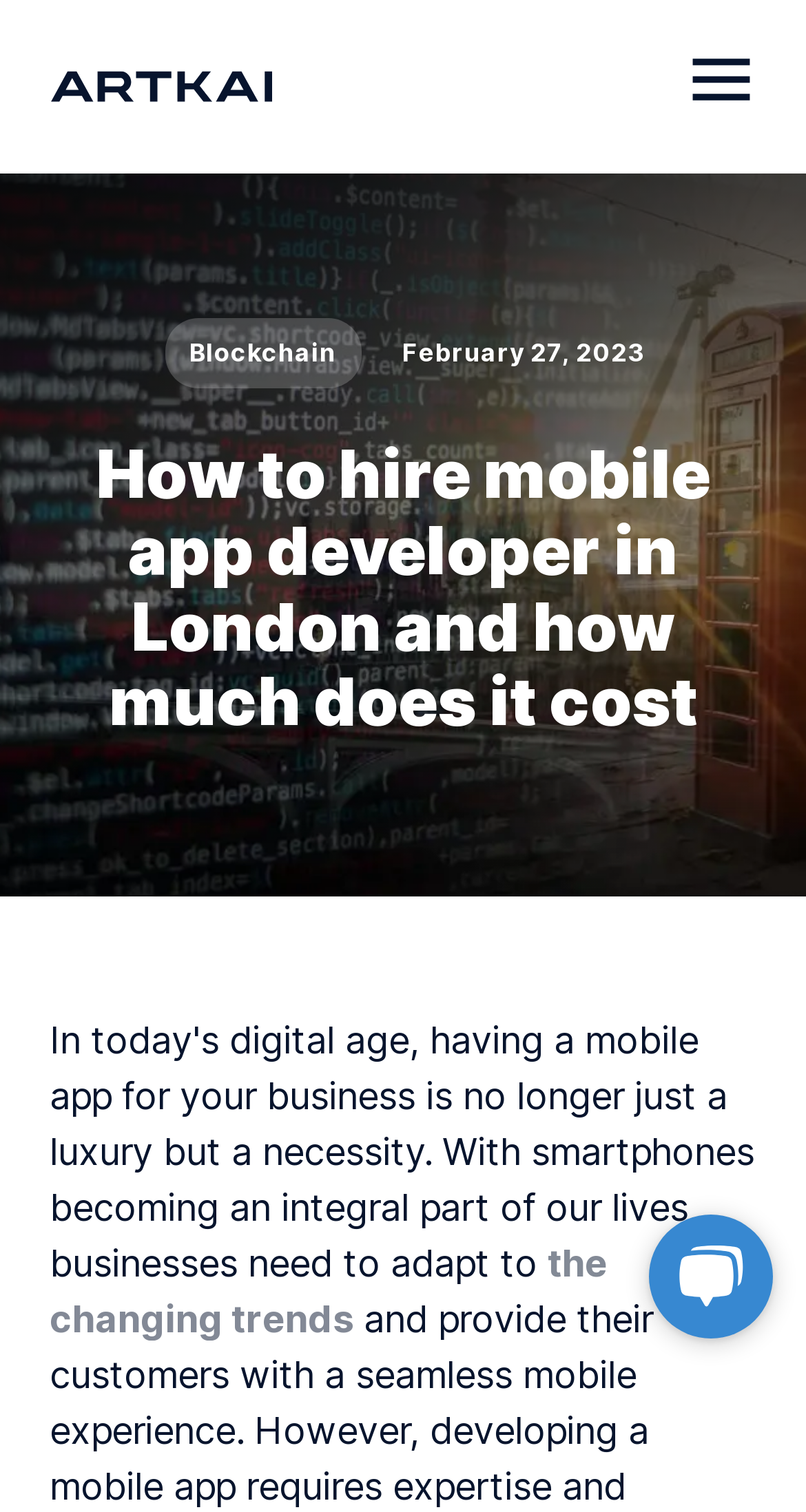Locate the UI element described as follows: "title="Artkai site"". Return the bounding box coordinates as four float numbers between 0 and 1 in the order [left, top, right, bottom].

[0.062, 0.046, 0.338, 0.068]